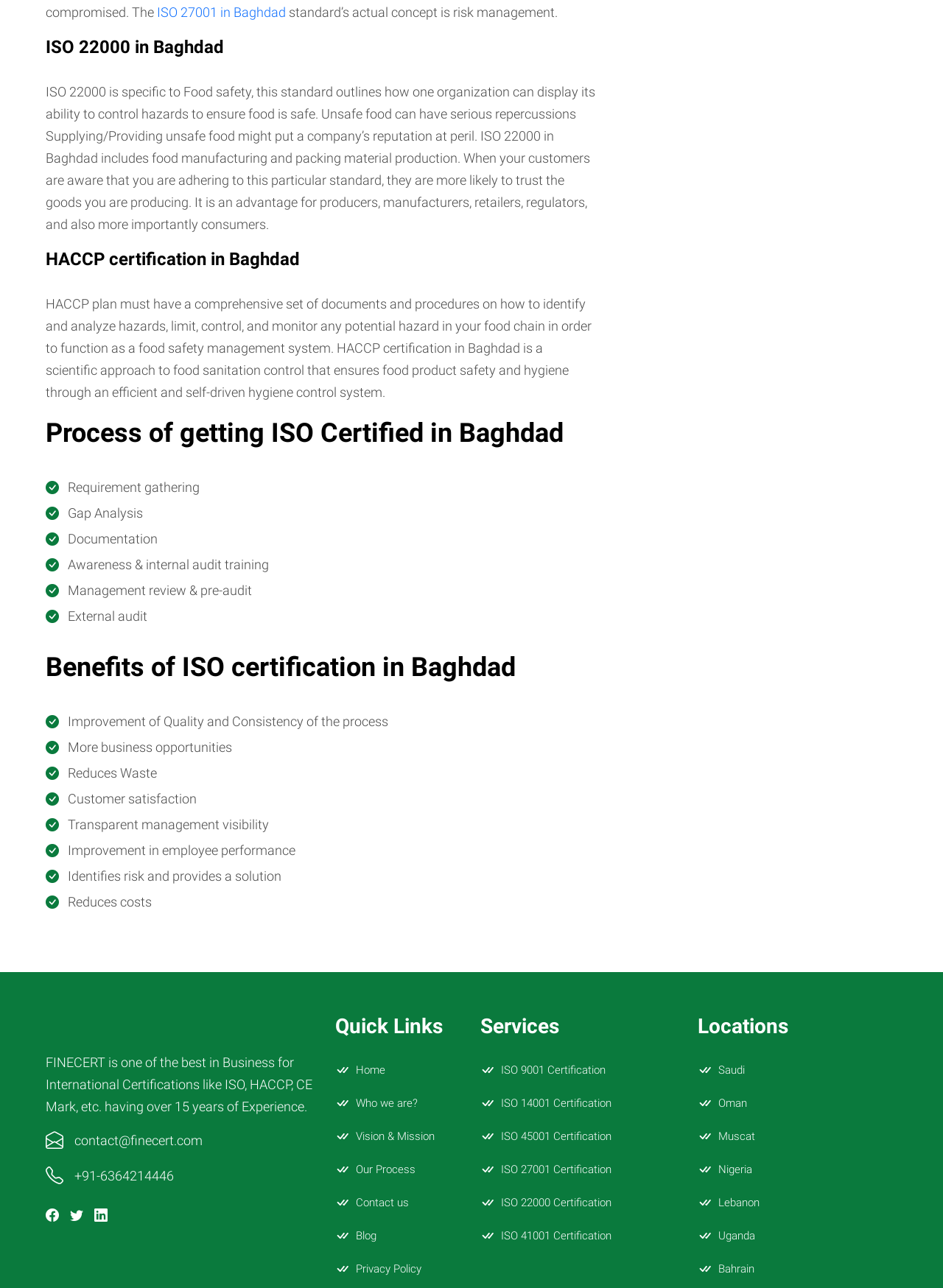What is the purpose of HACCP certification?
Please provide a comprehensive and detailed answer to the question.

HACCP certification is a scientific approach to food sanitation control that ensures food product safety and hygiene through an efficient and self-driven hygiene control system, as stated on the webpage.